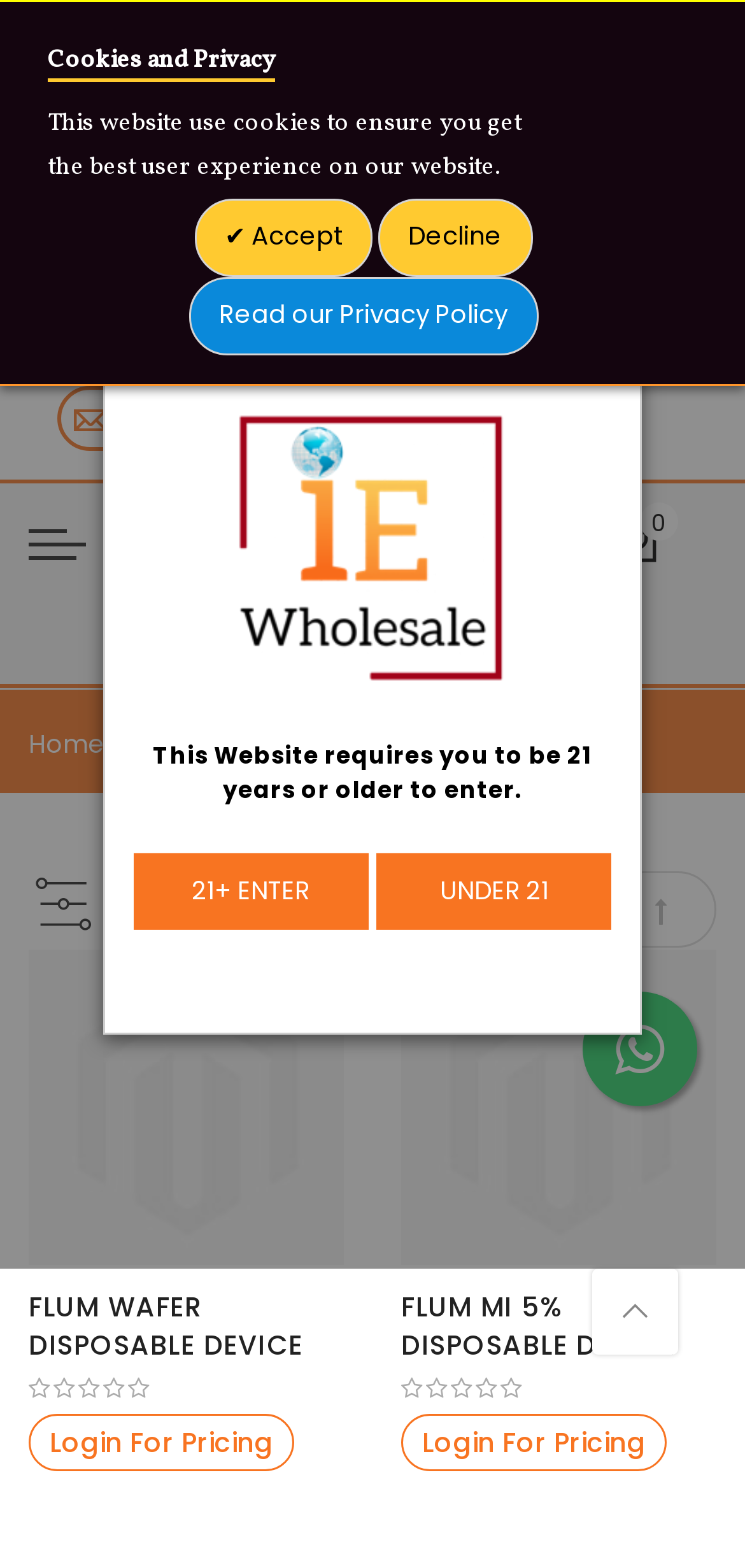Please identify the bounding box coordinates of the area that needs to be clicked to follow this instruction: "Select an option from the combobox".

[0.397, 0.556, 0.782, 0.605]